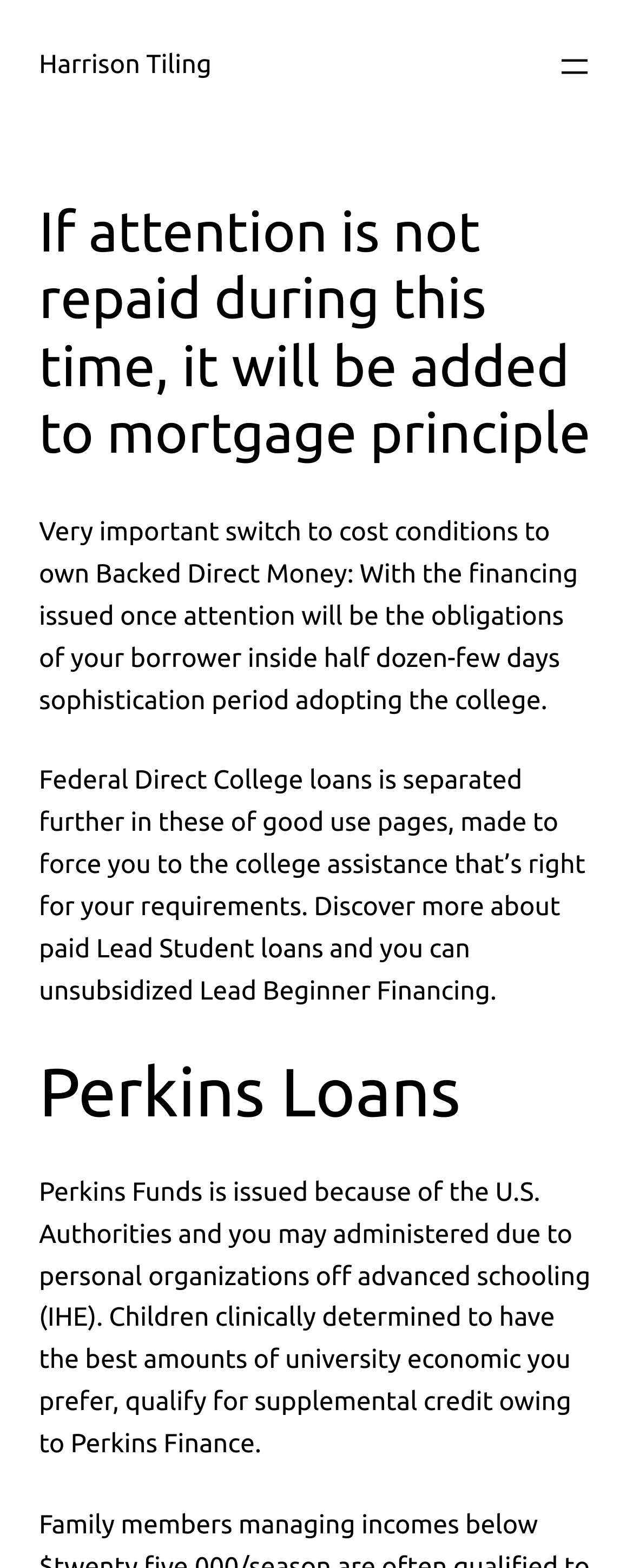What type of loan is discussed in the webpage?
Based on the image, respond with a single word or phrase.

Mortgage principle